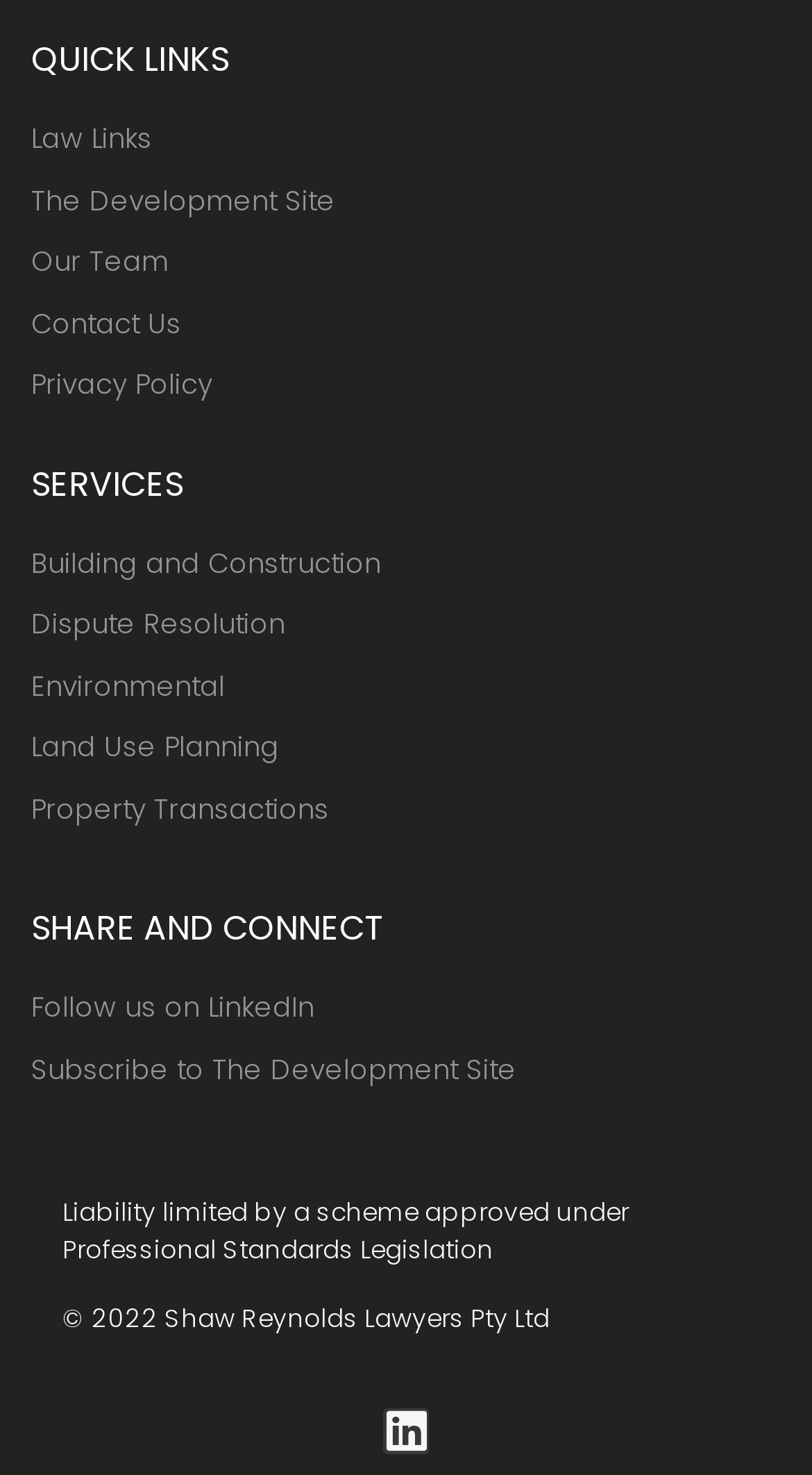What social media platform is linked?
Please provide a comprehensive answer based on the contents of the image.

I found a link to a social media platform, which is LinkedIn, indicated by the text 'Follow us on LinkedIn' and the LinkedIn icon.